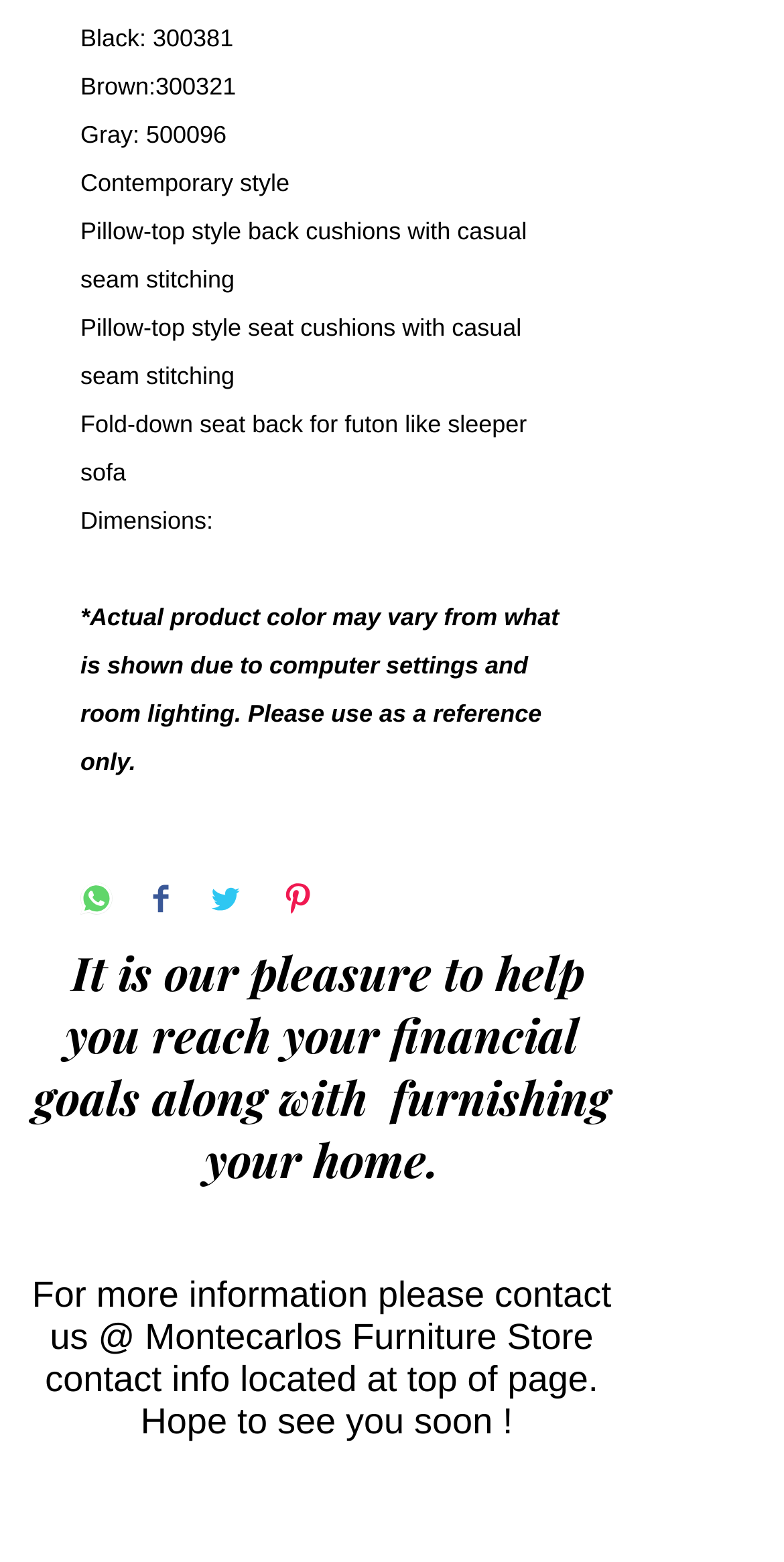Please find the bounding box coordinates in the format (top-left x, top-left y, bottom-right x, bottom-right y) for the given element description. Ensure the coordinates are floating point numbers between 0 and 1. Description: aria-label="w-googleplus"

[0.382, 0.789, 0.438, 0.818]